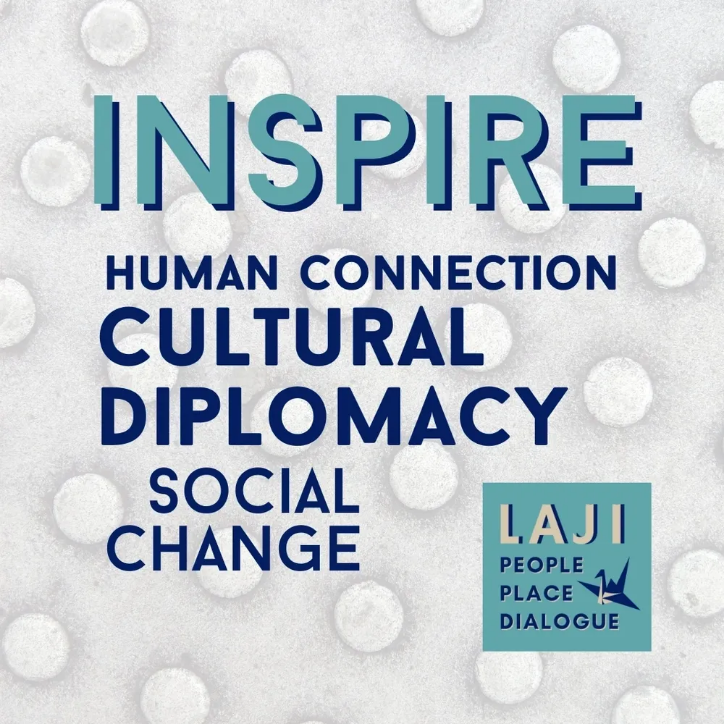What is the symbolization of the LAJI logo? Observe the screenshot and provide a one-word or short phrase answer.

Fostering dialogue and understanding between diverse cultures